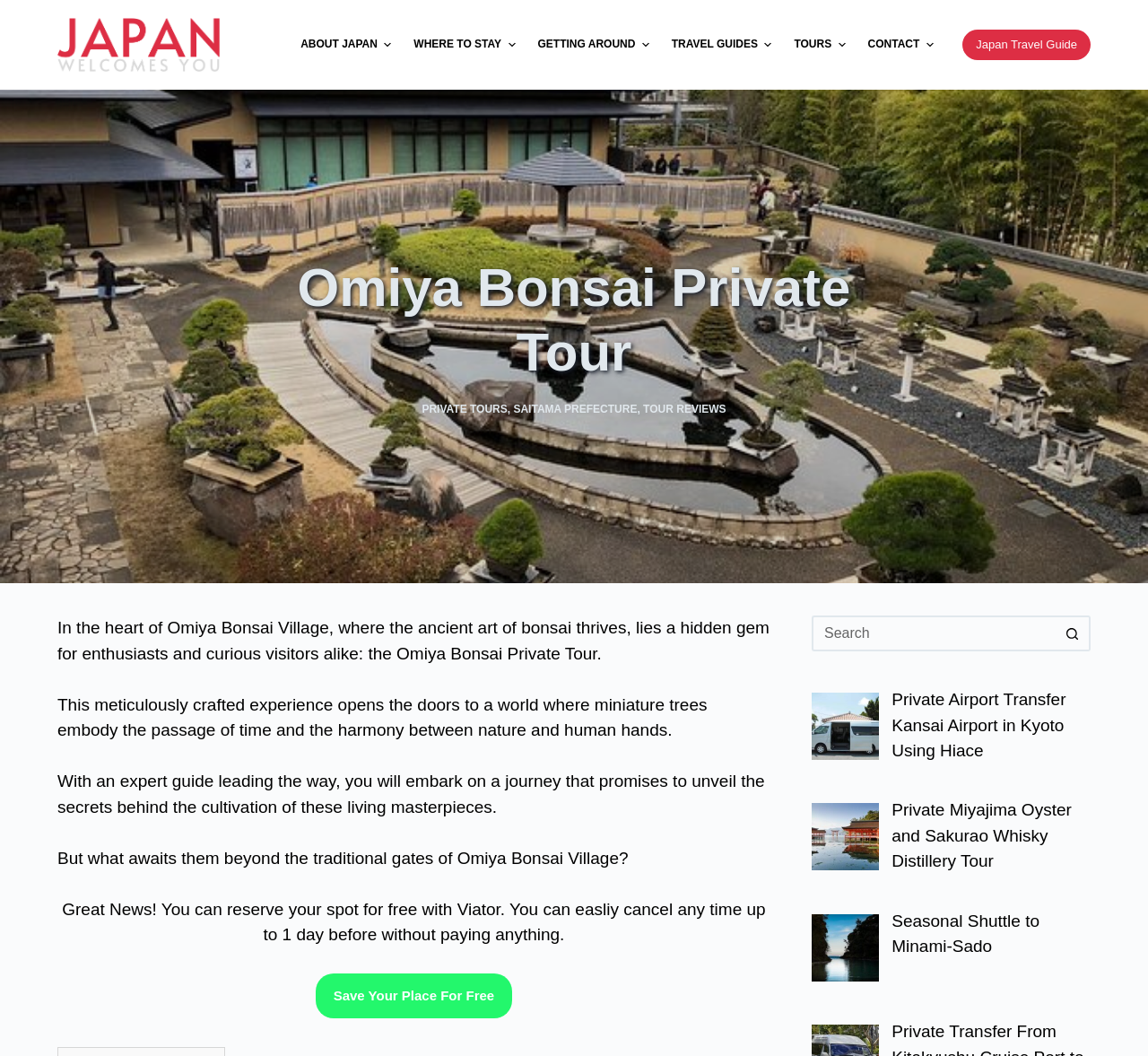Determine the bounding box coordinates for the area that should be clicked to carry out the following instruction: "Click on 'ABOUT JAPAN' menu item".

[0.252, 0.029, 0.351, 0.056]